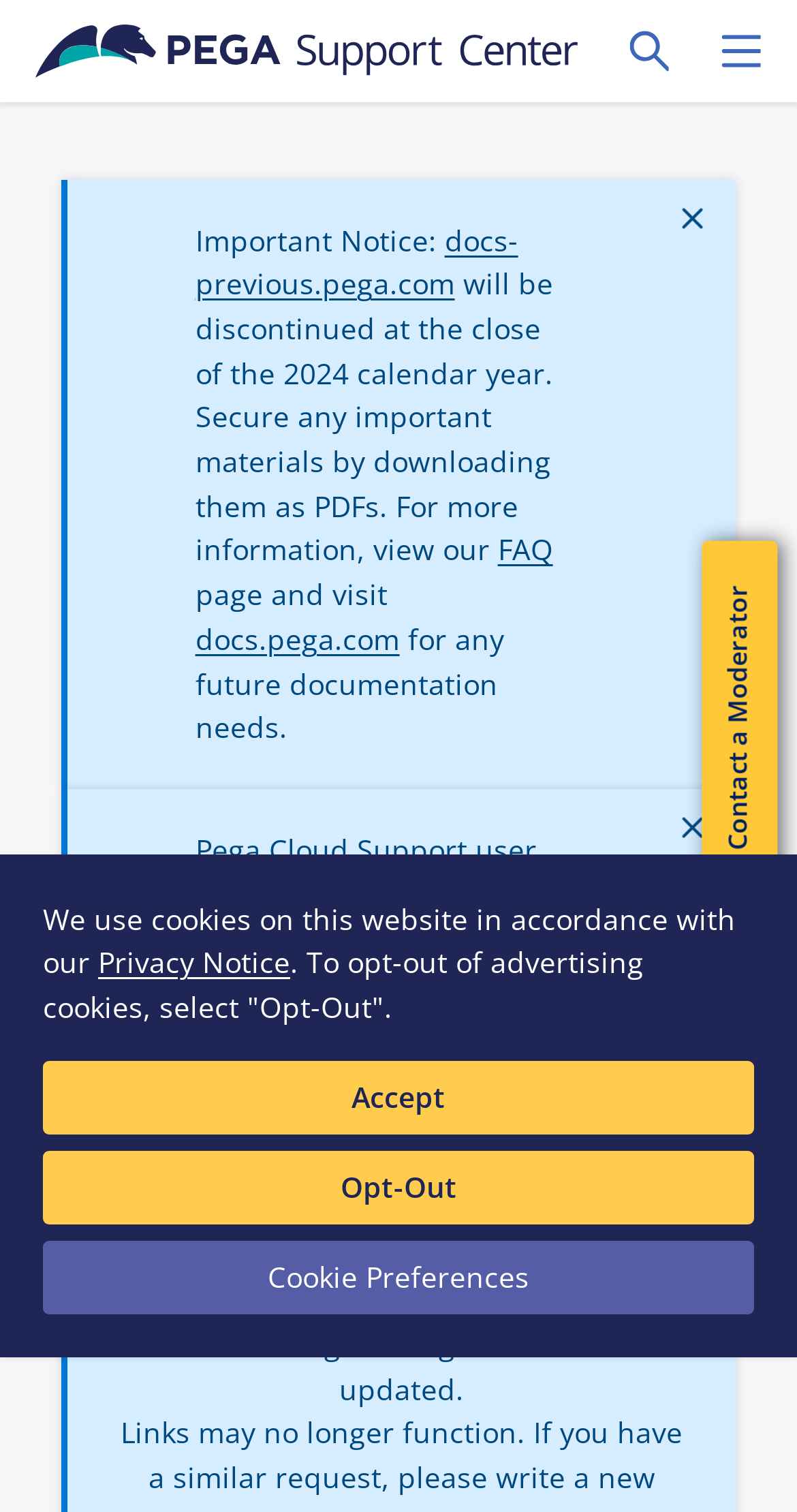Specify the bounding box coordinates of the element's area that should be clicked to execute the given instruction: "Contact a Moderator". The coordinates should be four float numbers between 0 and 1, i.e., [left, top, right, bottom].

[0.88, 0.357, 0.975, 0.592]